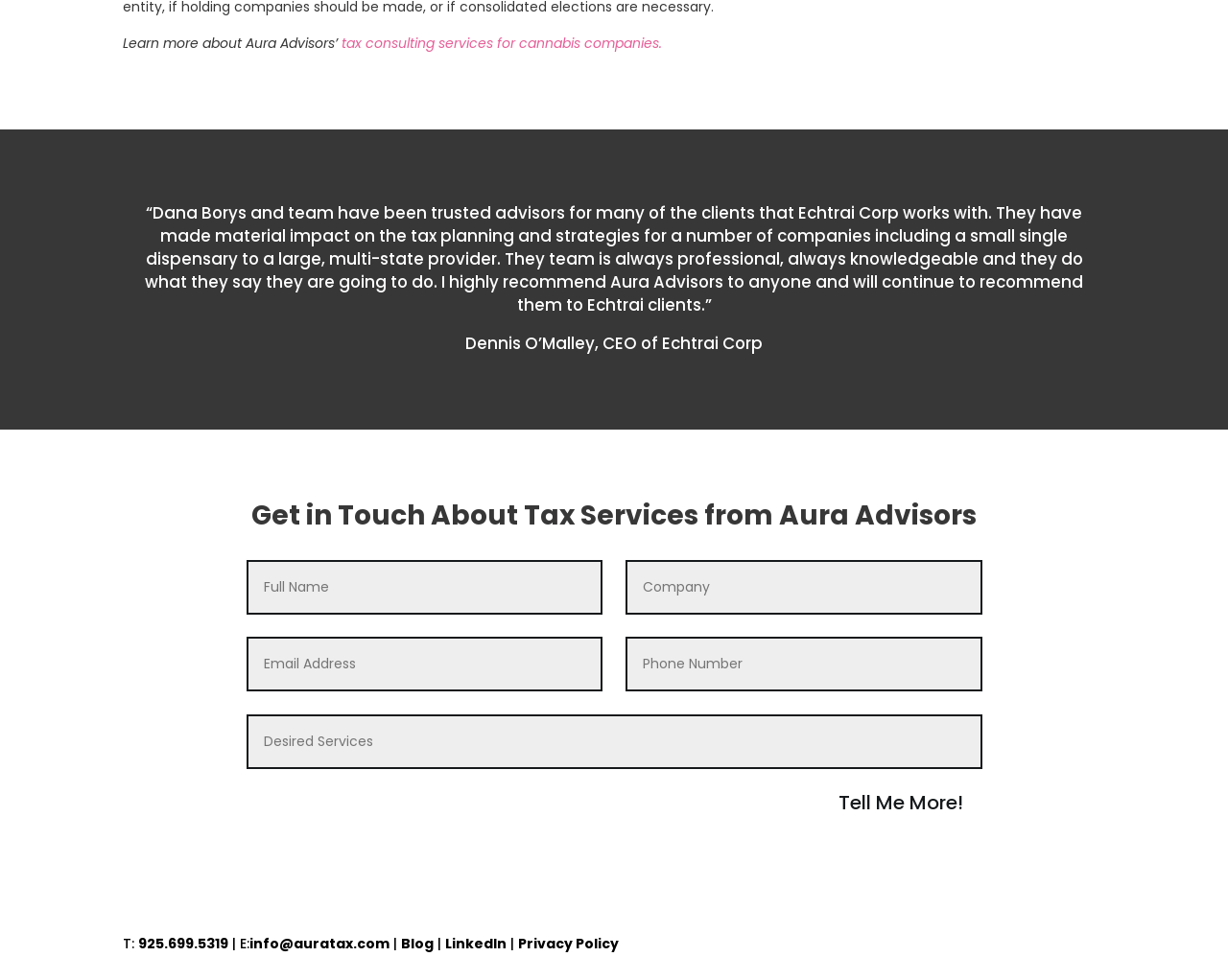Point out the bounding box coordinates of the section to click in order to follow this instruction: "Search for something".

None